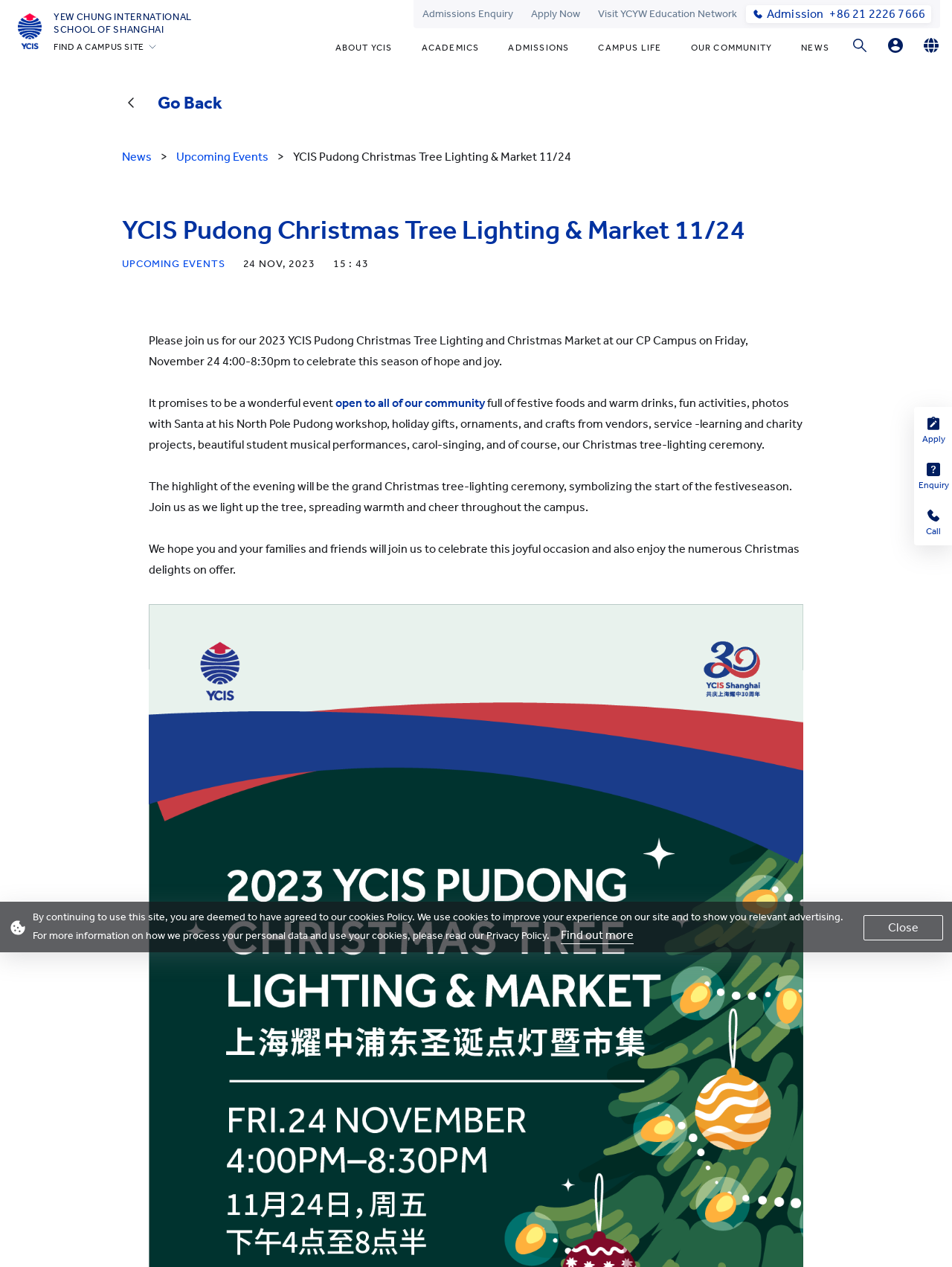What is the time of the Christmas Tree Lighting event?
Using the details shown in the screenshot, provide a comprehensive answer to the question.

I found the answer by reading the text 'Please join us for our 2023 YCIS Pudong Christmas Tree Lighting and Christmas Market at our CP Campus on Friday, November 24 4:00-8:30pm...' which indicates the time of the event.